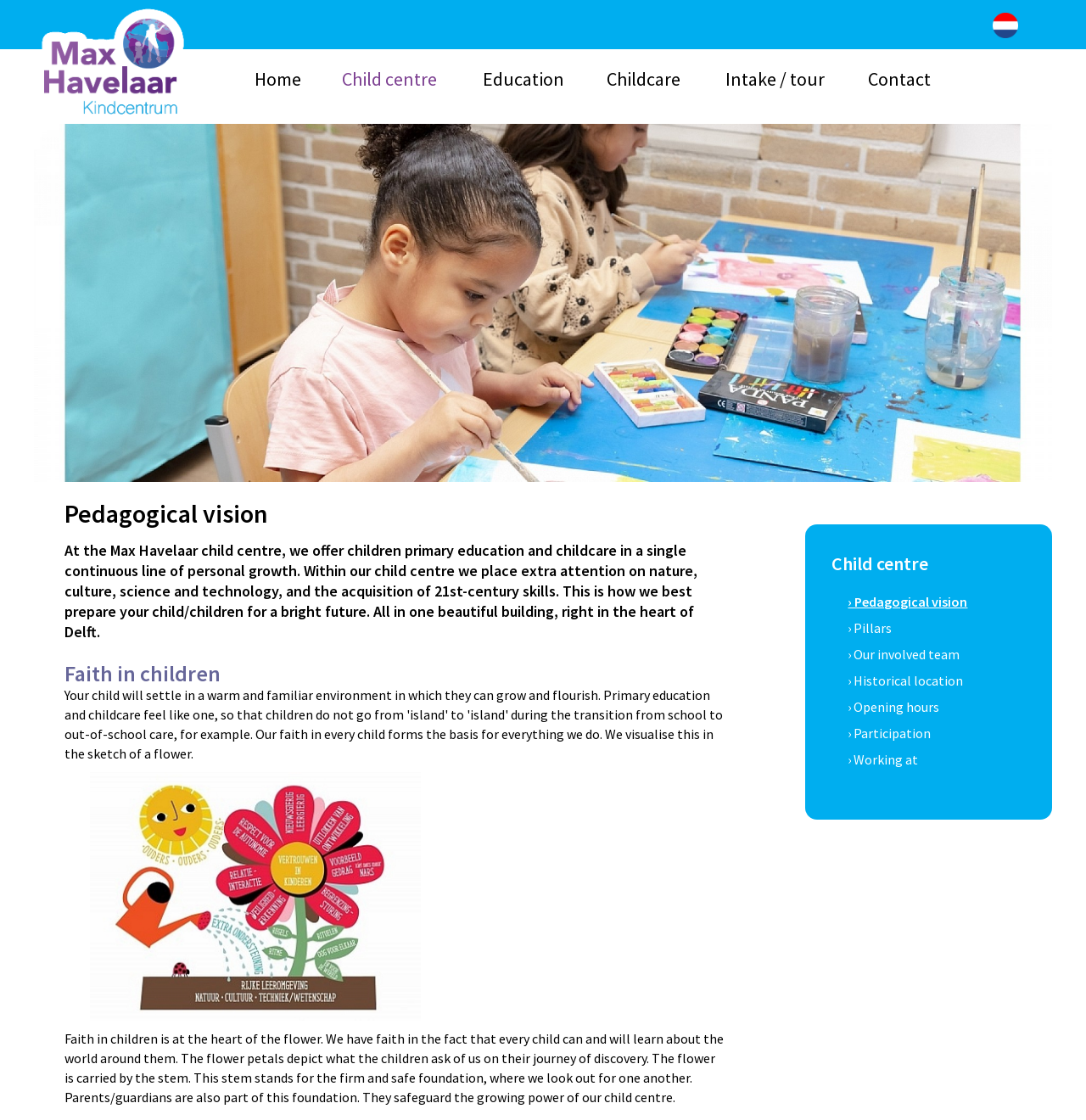Please locate the bounding box coordinates of the element's region that needs to be clicked to follow the instruction: "Click the 'Intake / tour' link". The bounding box coordinates should be provided as four float numbers between 0 and 1, i.e., [left, top, right, bottom].

[0.646, 0.053, 0.782, 0.089]